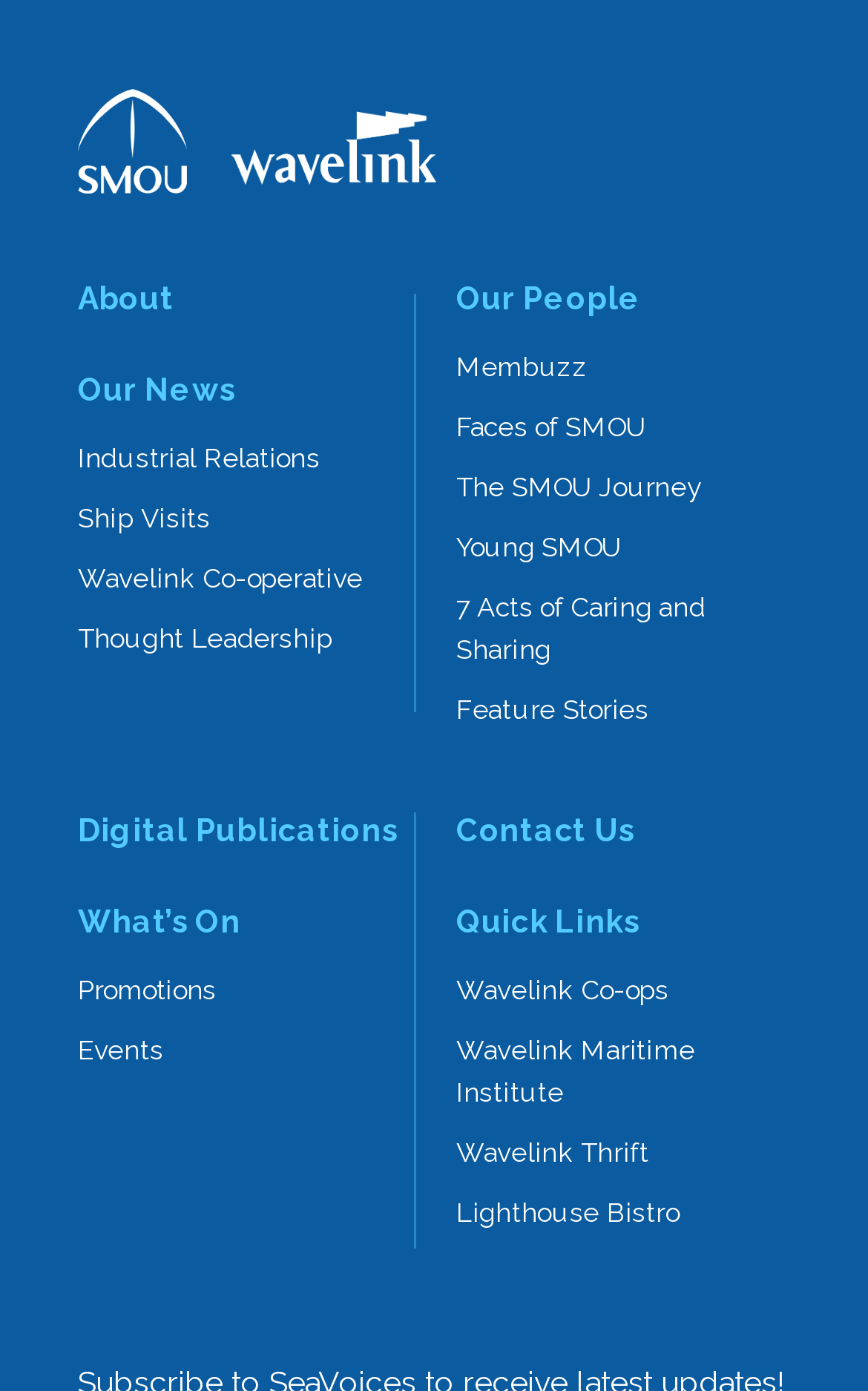Identify the bounding box coordinates of the area you need to click to perform the following instruction: "Check Contact Us page".

[0.526, 0.584, 0.91, 0.61]